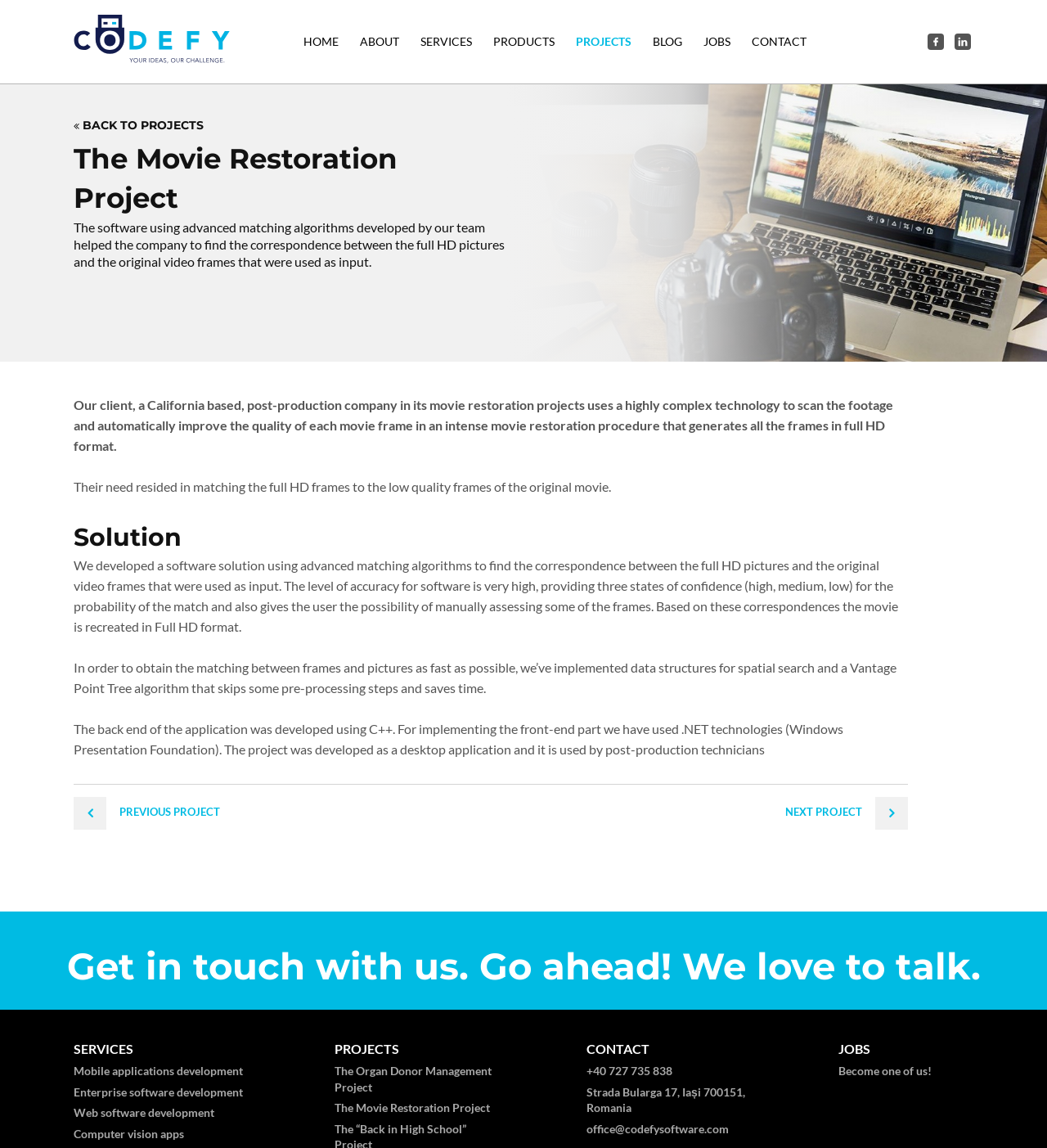Provide the bounding box coordinates for the UI element that is described as: "Become one of us!".

[0.801, 0.926, 0.89, 0.94]